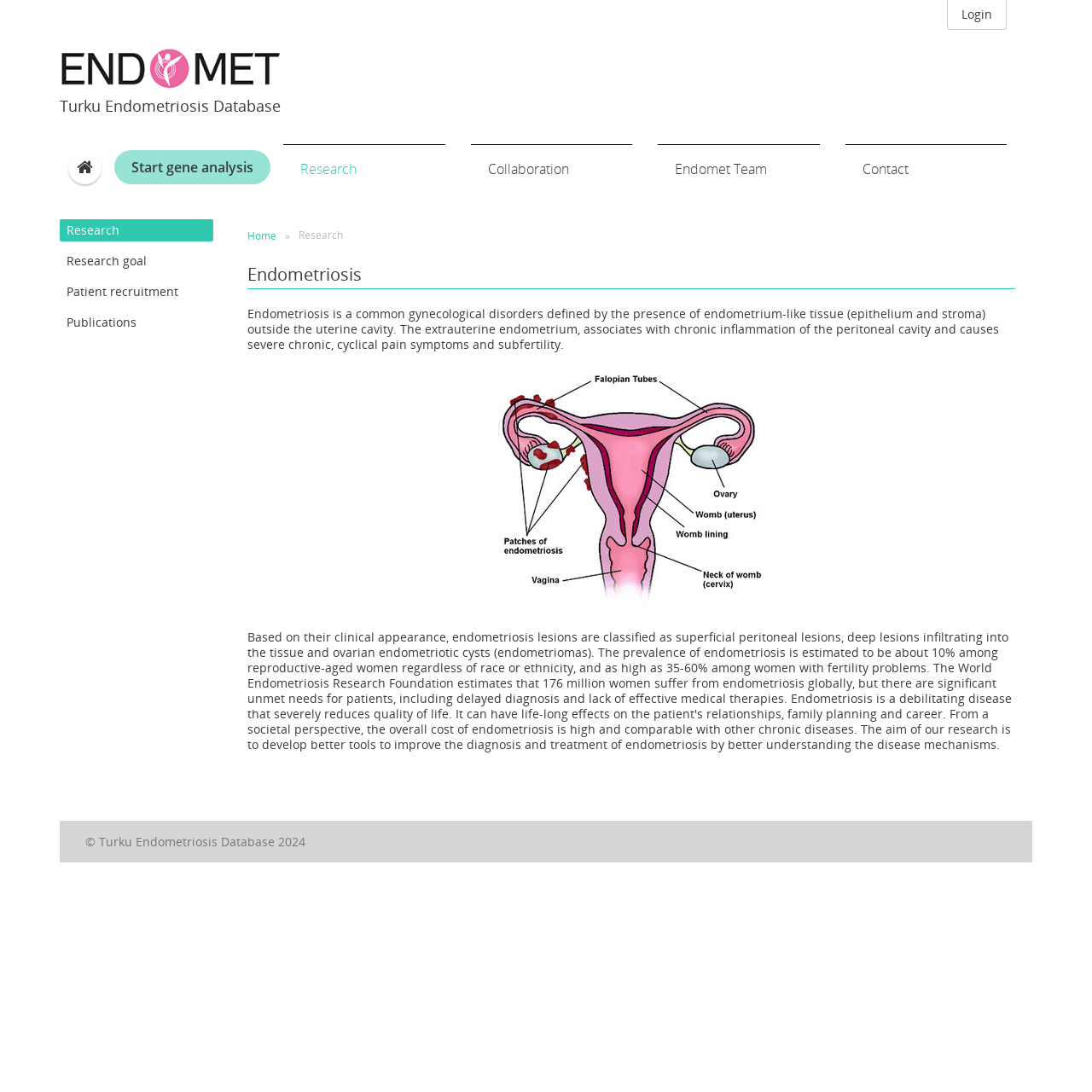What is the disorder characterized by the presence of endometrium-like tissue outside the uterine cavity?
Look at the image and provide a short answer using one word or a phrase.

Endometriosis